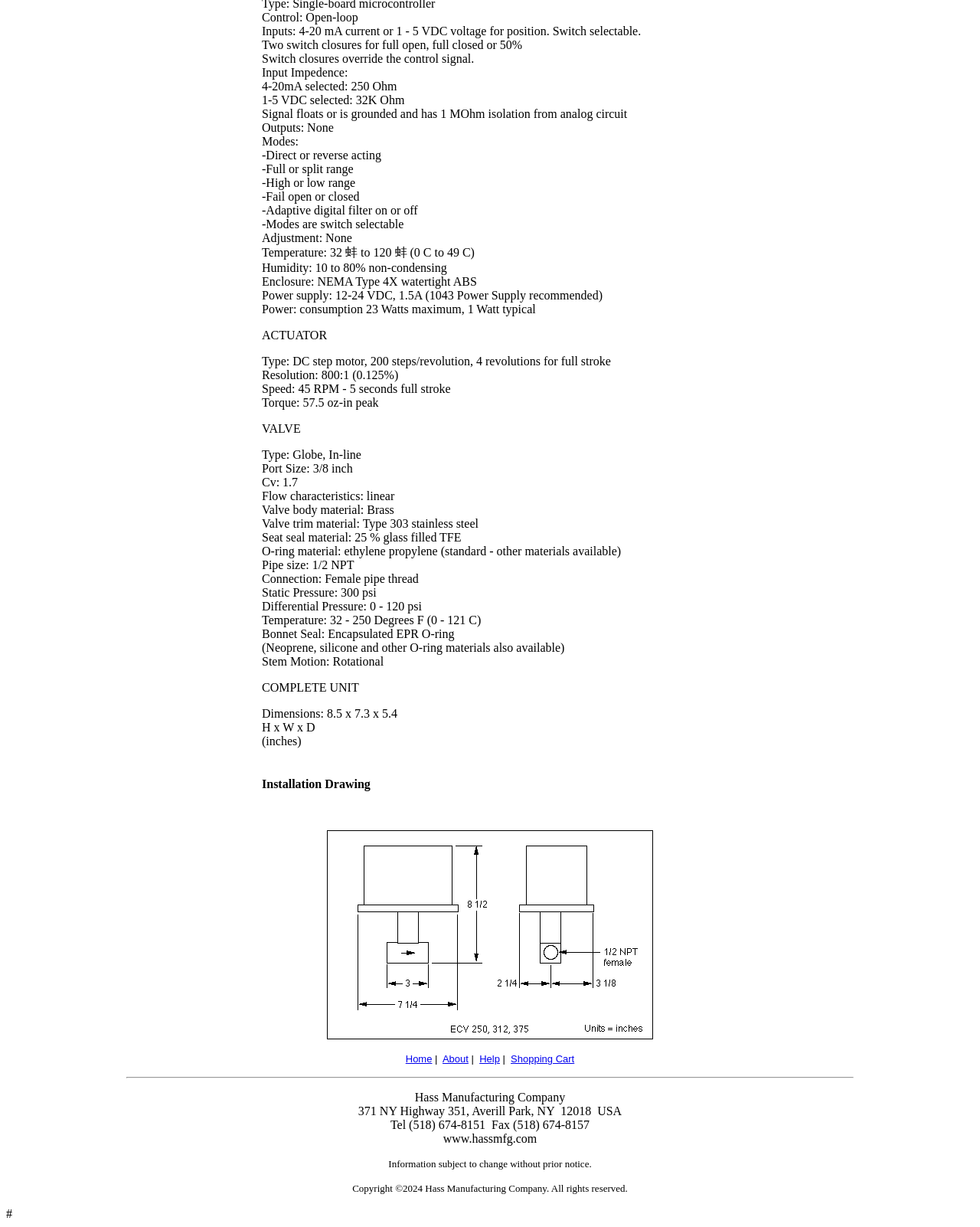What is the type of actuator?
Provide a thorough and detailed answer to the question.

The type of actuator is mentioned in the webpage as 'Type: DC step motor, 200 steps/revolution, 4 revolutions for full stroke'.